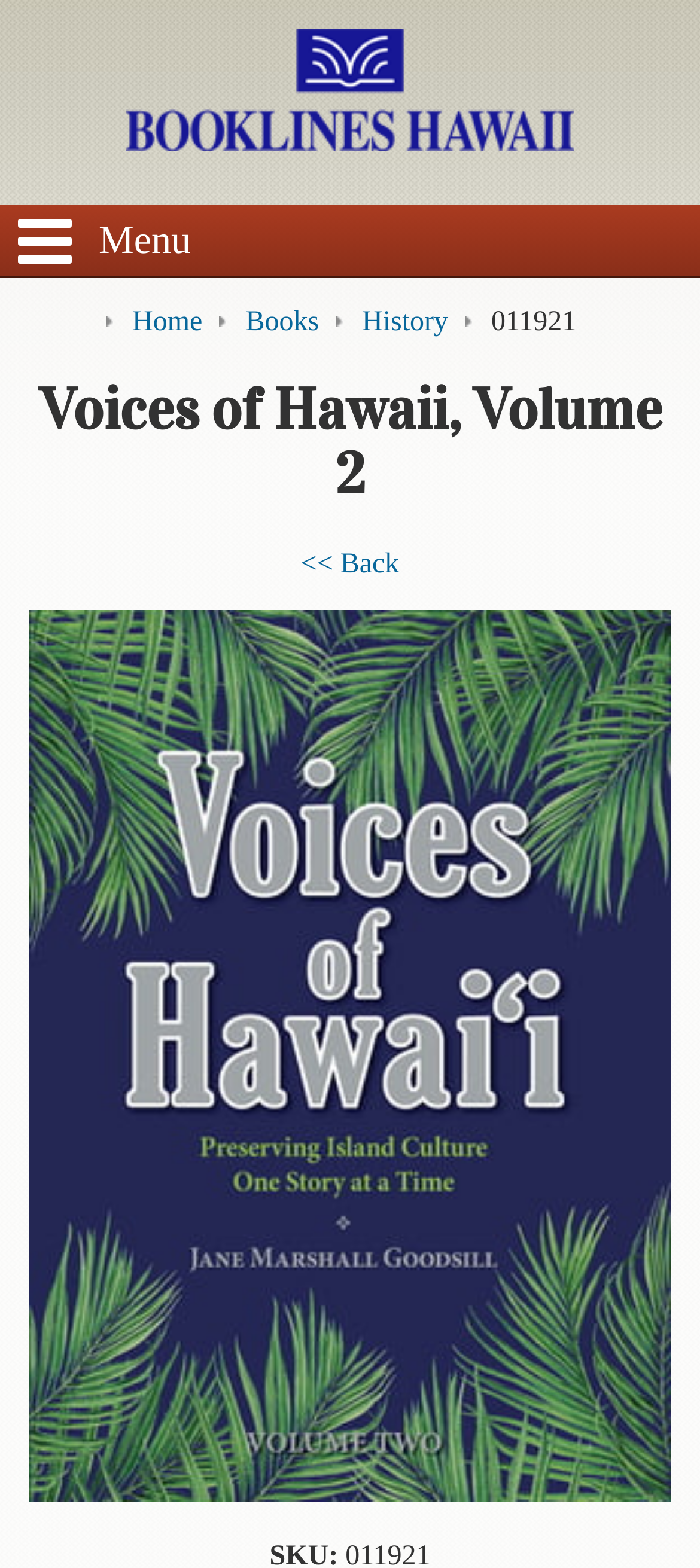Please find the main title text of this webpage.

Voices of Hawaii, Volume 2